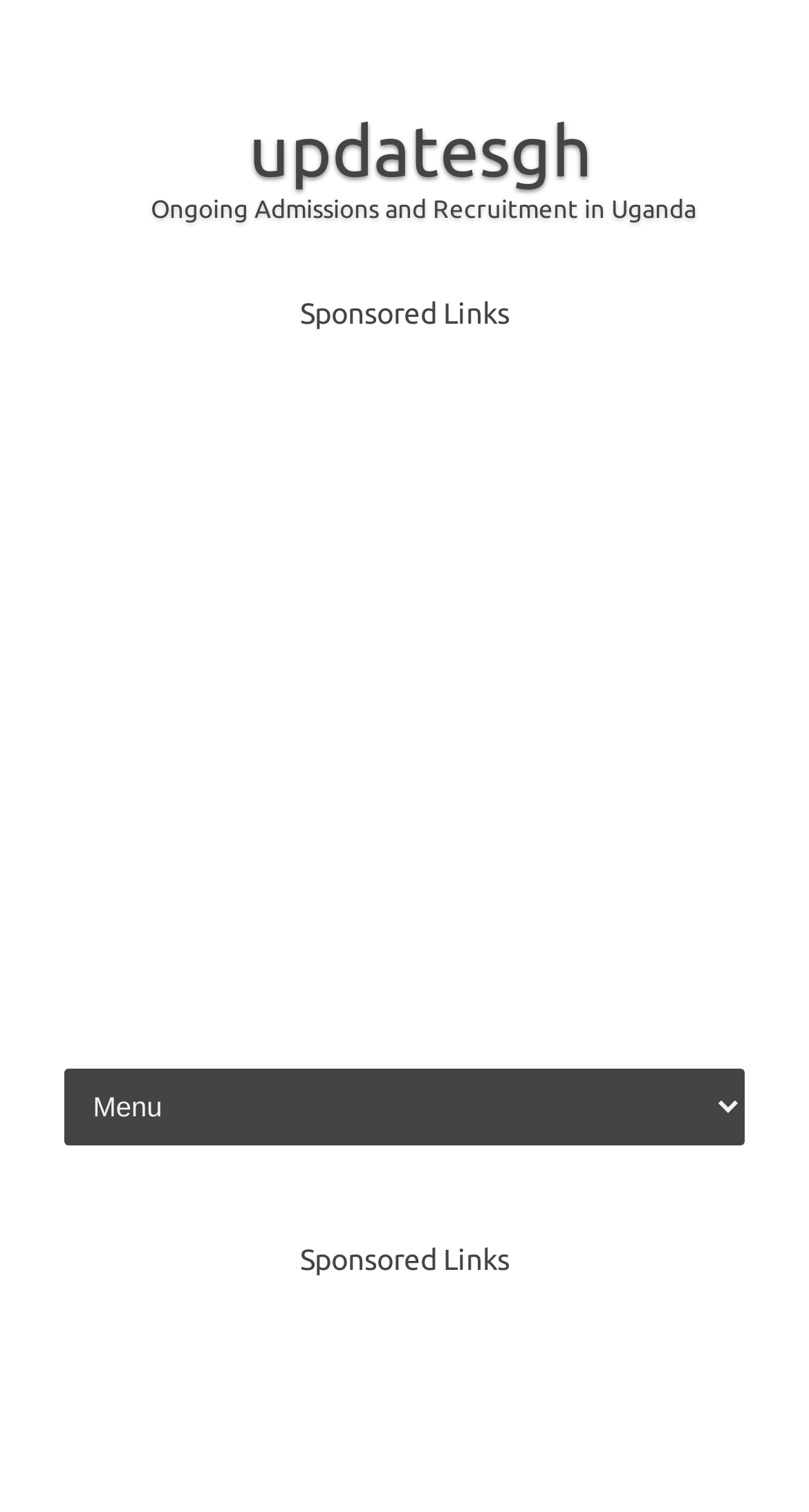Please answer the following question using a single word or phrase: 
What is the function of the combobox?

To select an option